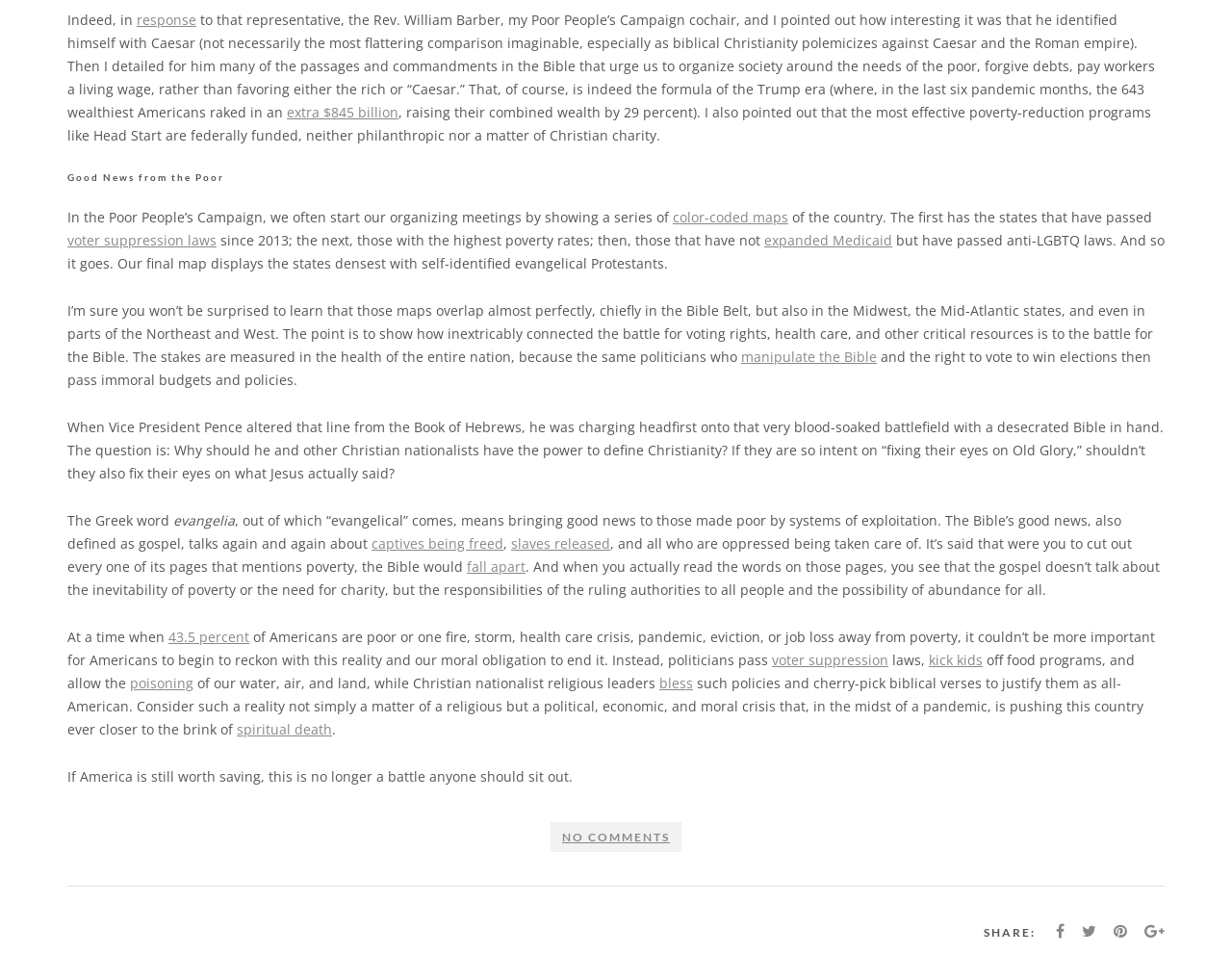Identify the bounding box coordinates for the UI element described as follows: "parent_node: SHARE:". Ensure the coordinates are four float numbers between 0 and 1, formatted as [left, top, right, bottom].

[0.923, 0.941, 0.945, 0.959]